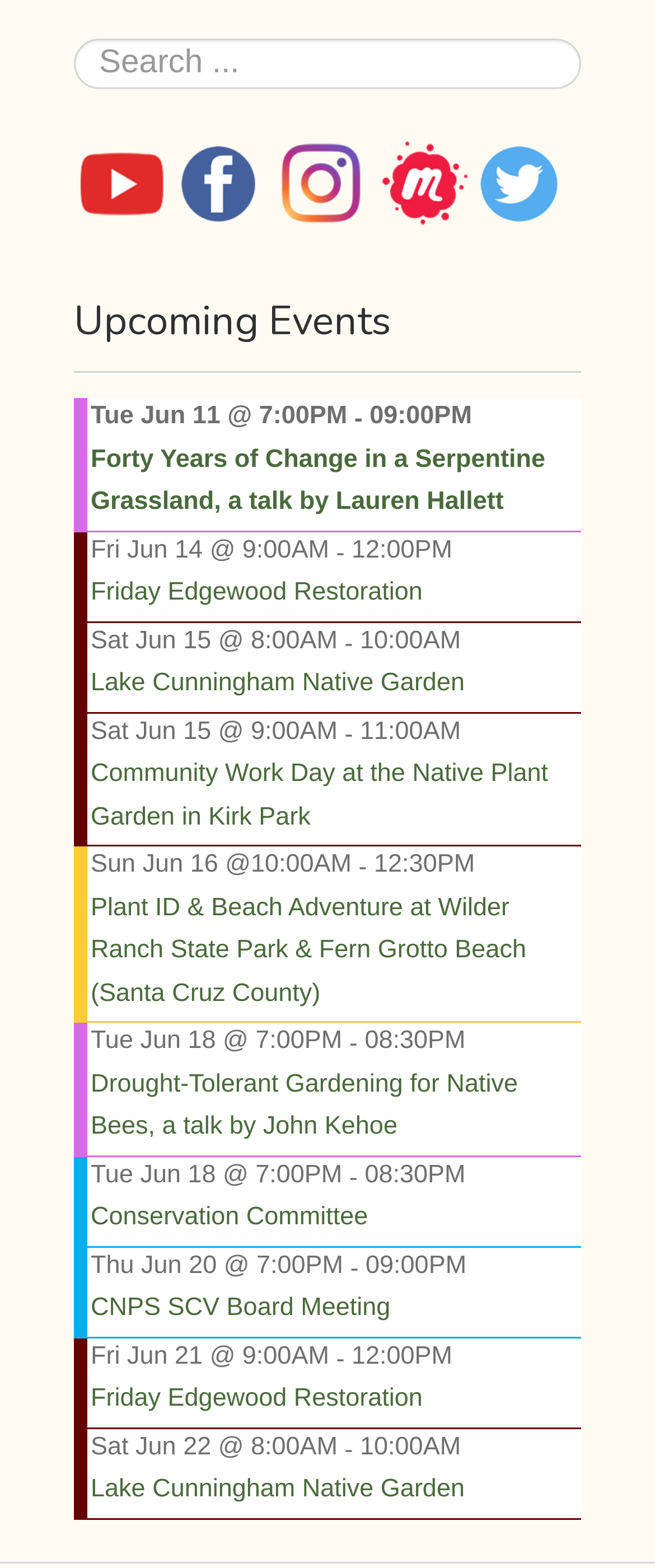Identify the bounding box coordinates for the element you need to click to achieve the following task: "Search for events". Provide the bounding box coordinates as four float numbers between 0 and 1, in the form [left, top, right, bottom].

[0.113, 0.024, 0.887, 0.056]